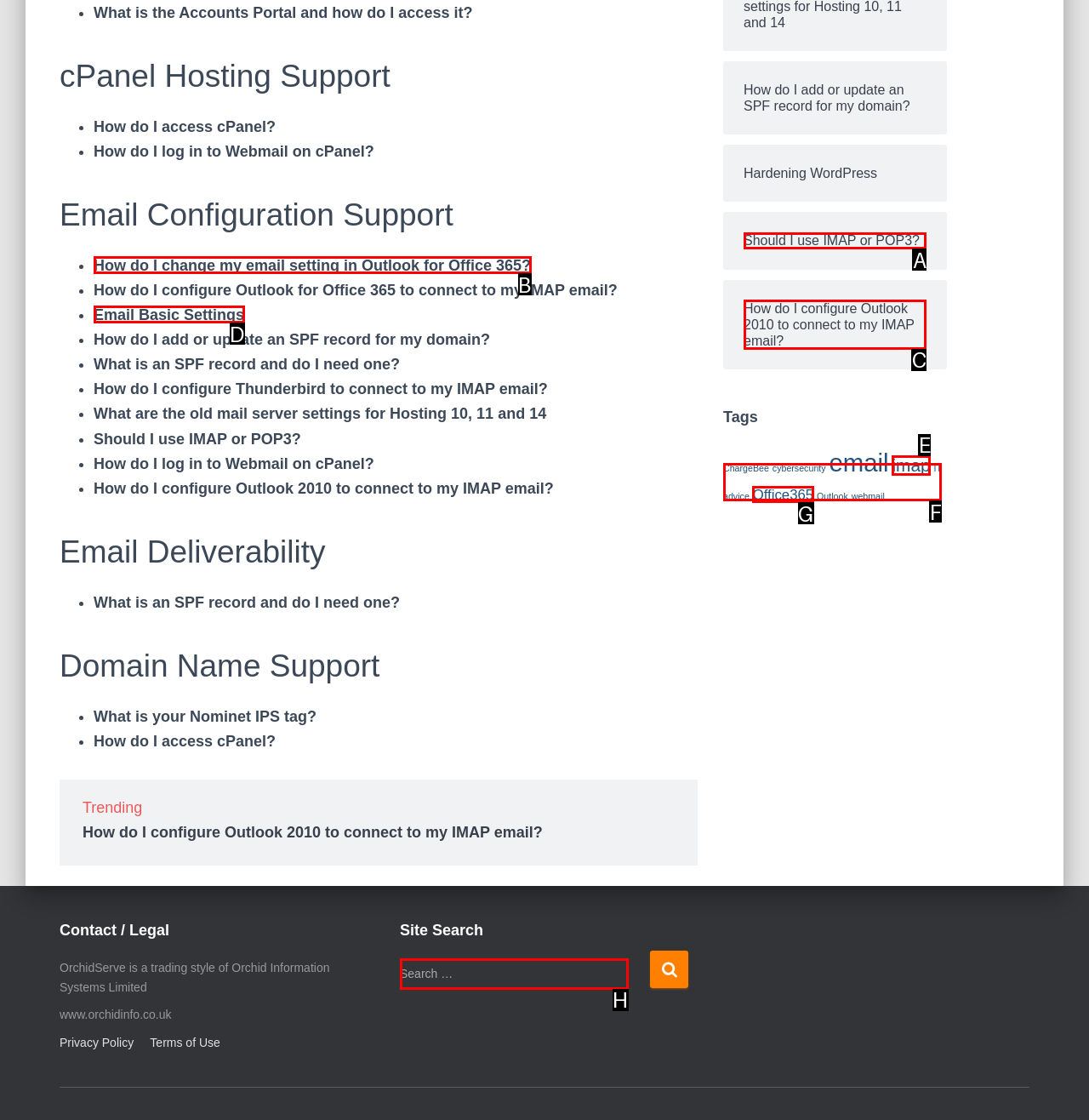Match the element description: parent_node: Search for: name="s" to the correct HTML element. Answer with the letter of the selected option.

H